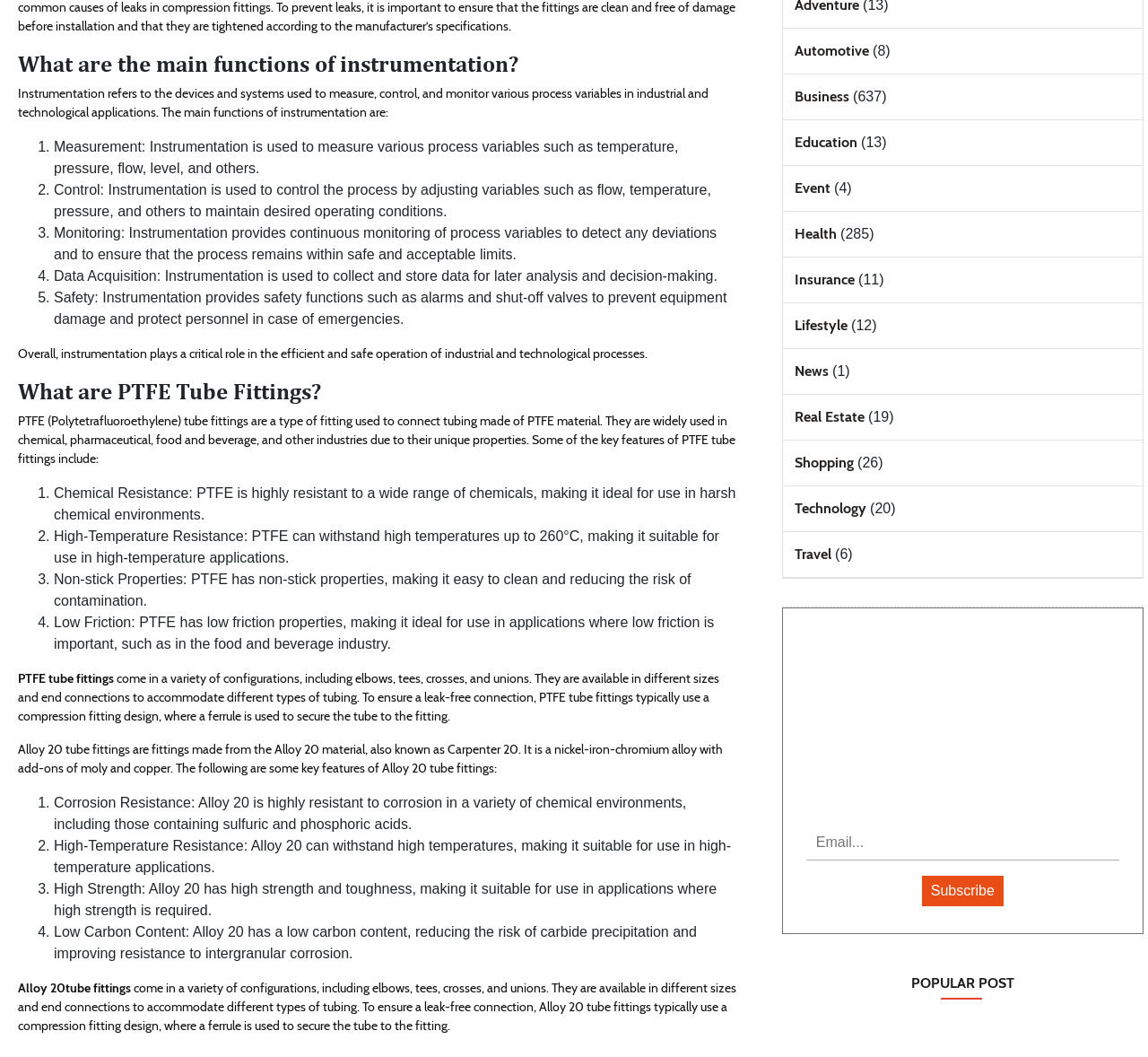Based on the image, please elaborate on the answer to the following question:
What are the properties of PTFE tube fittings?

The webpage lists four key features of PTFE tube fittings: they are highly resistant to chemicals, can withstand high temperatures up to 260°C, have non-stick properties making them easy to clean, and have low friction properties making them ideal for use in applications where low friction is important.